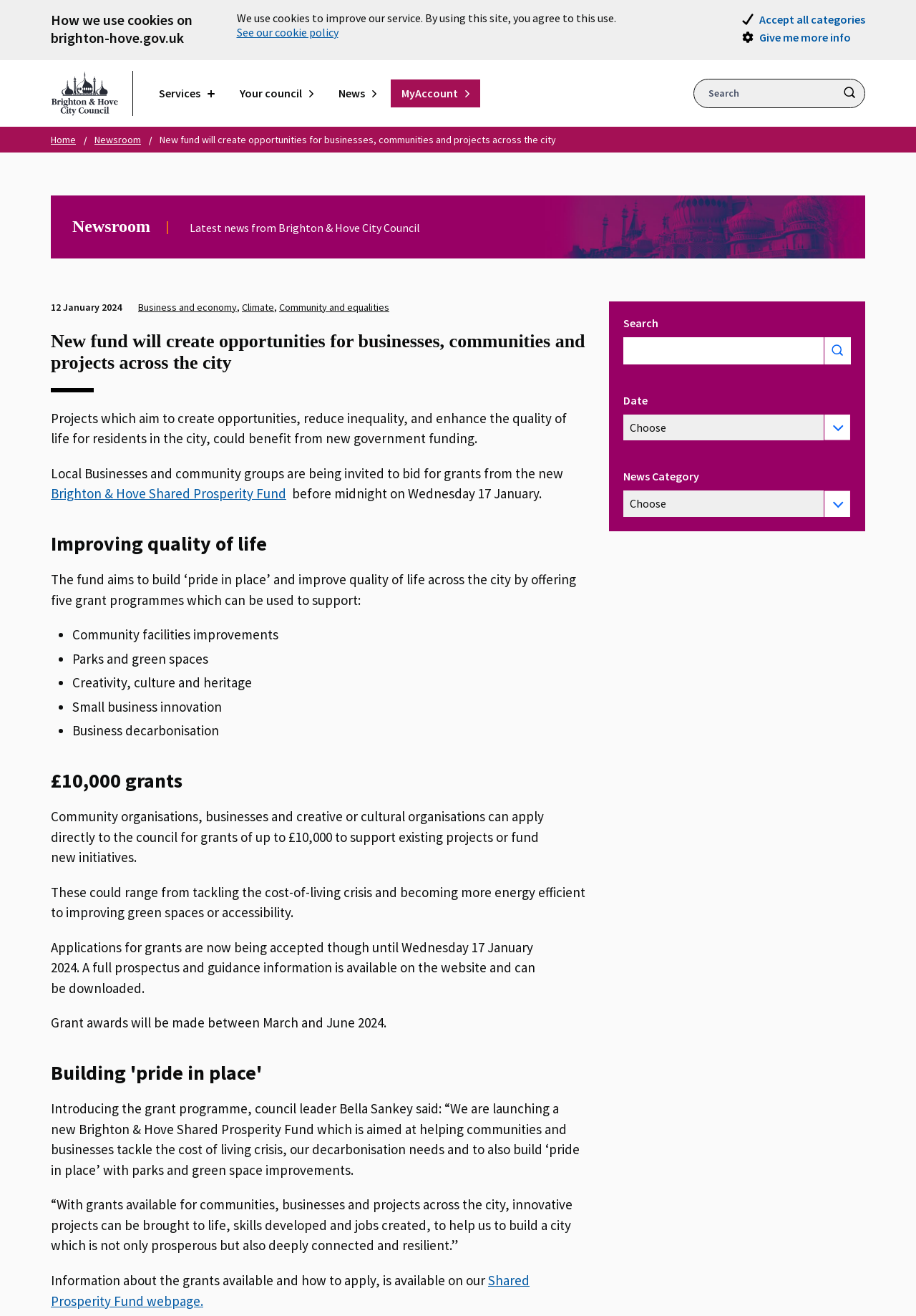What are the five grant programmes available?
Based on the image, give a concise answer in the form of a single word or short phrase.

Community facilities, parks, creativity, small business, and business decarbonisation